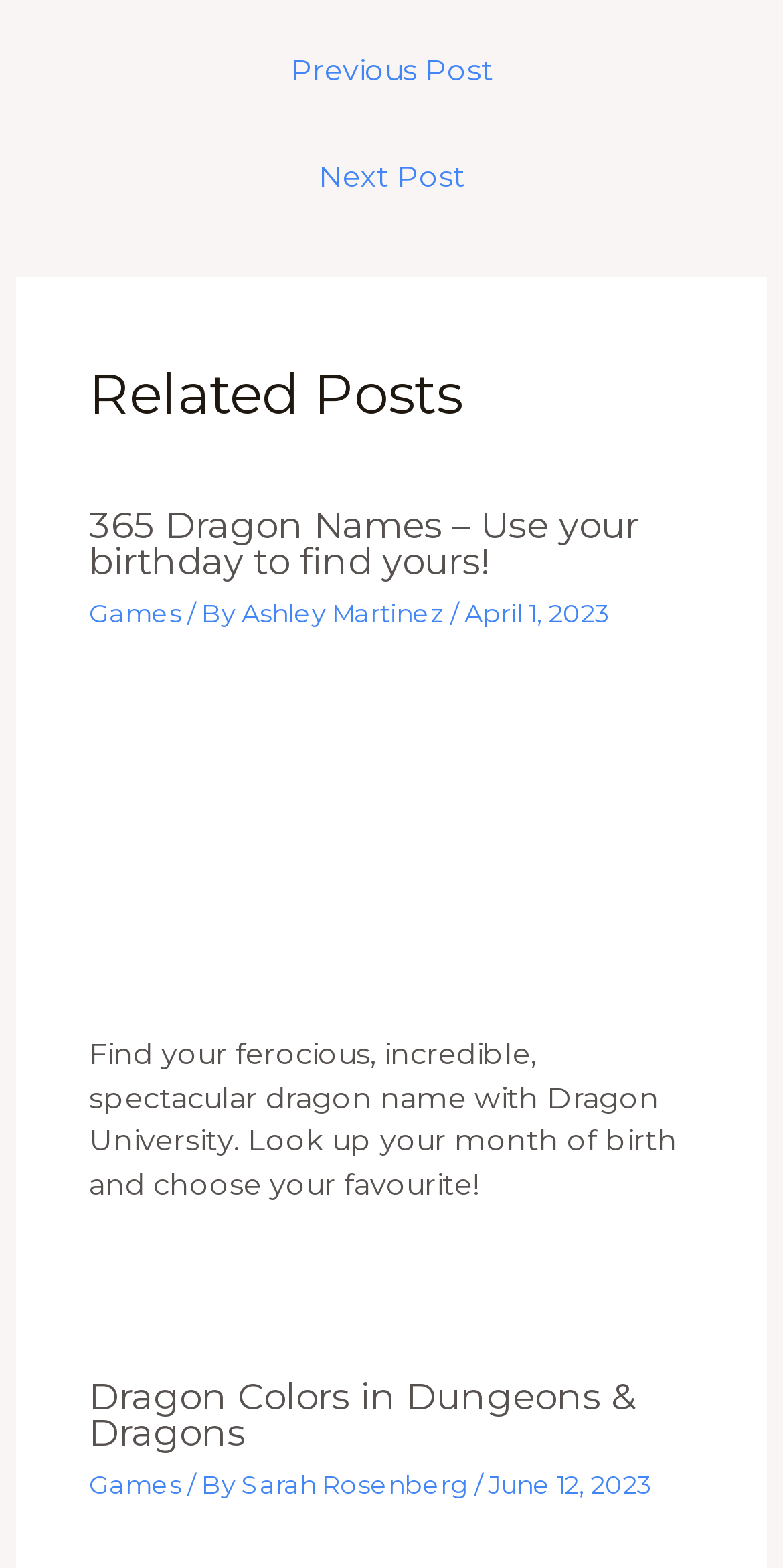Please locate the UI element described by "Sarah Rosenberg" and provide its bounding box coordinates.

[0.309, 0.937, 0.606, 0.956]